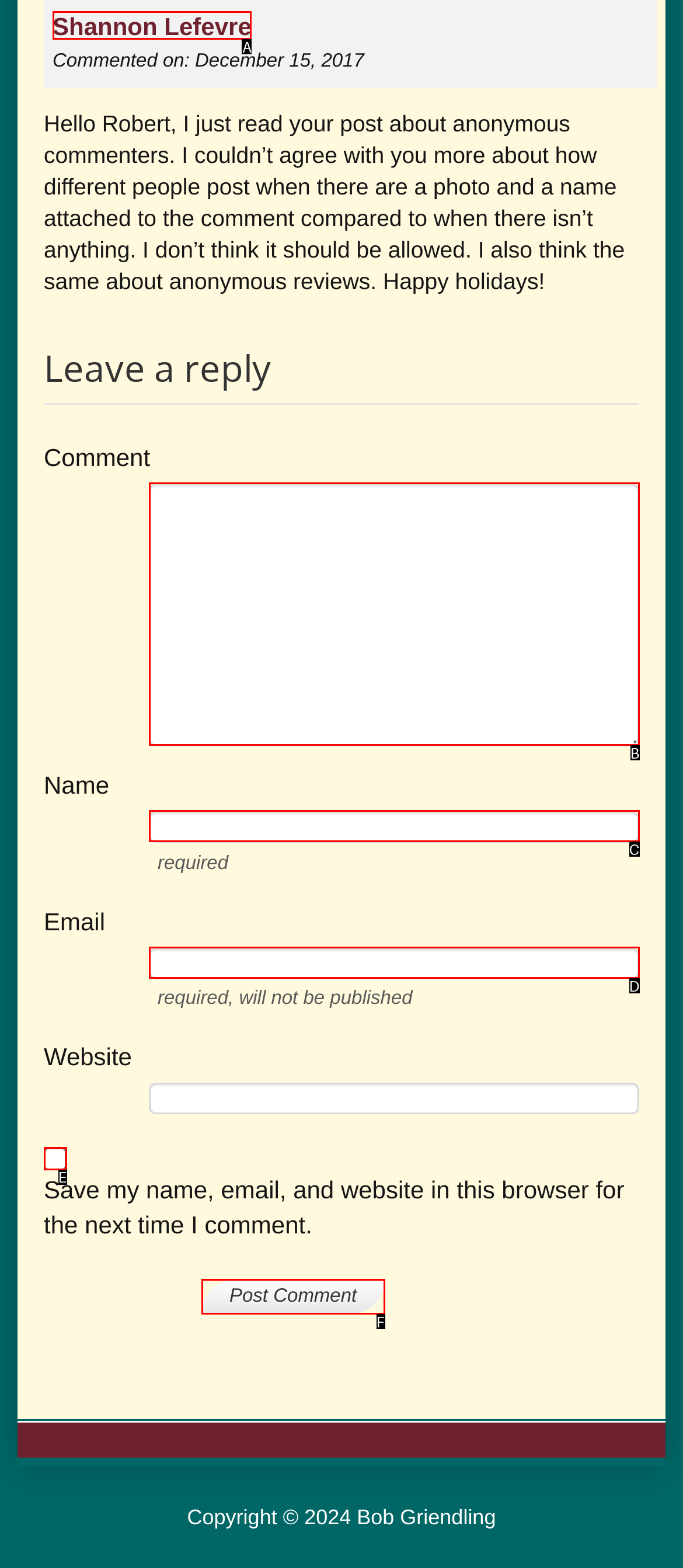Identify the HTML element that corresponds to the following description: parent_node: required name="author". Provide the letter of the correct option from the presented choices.

C